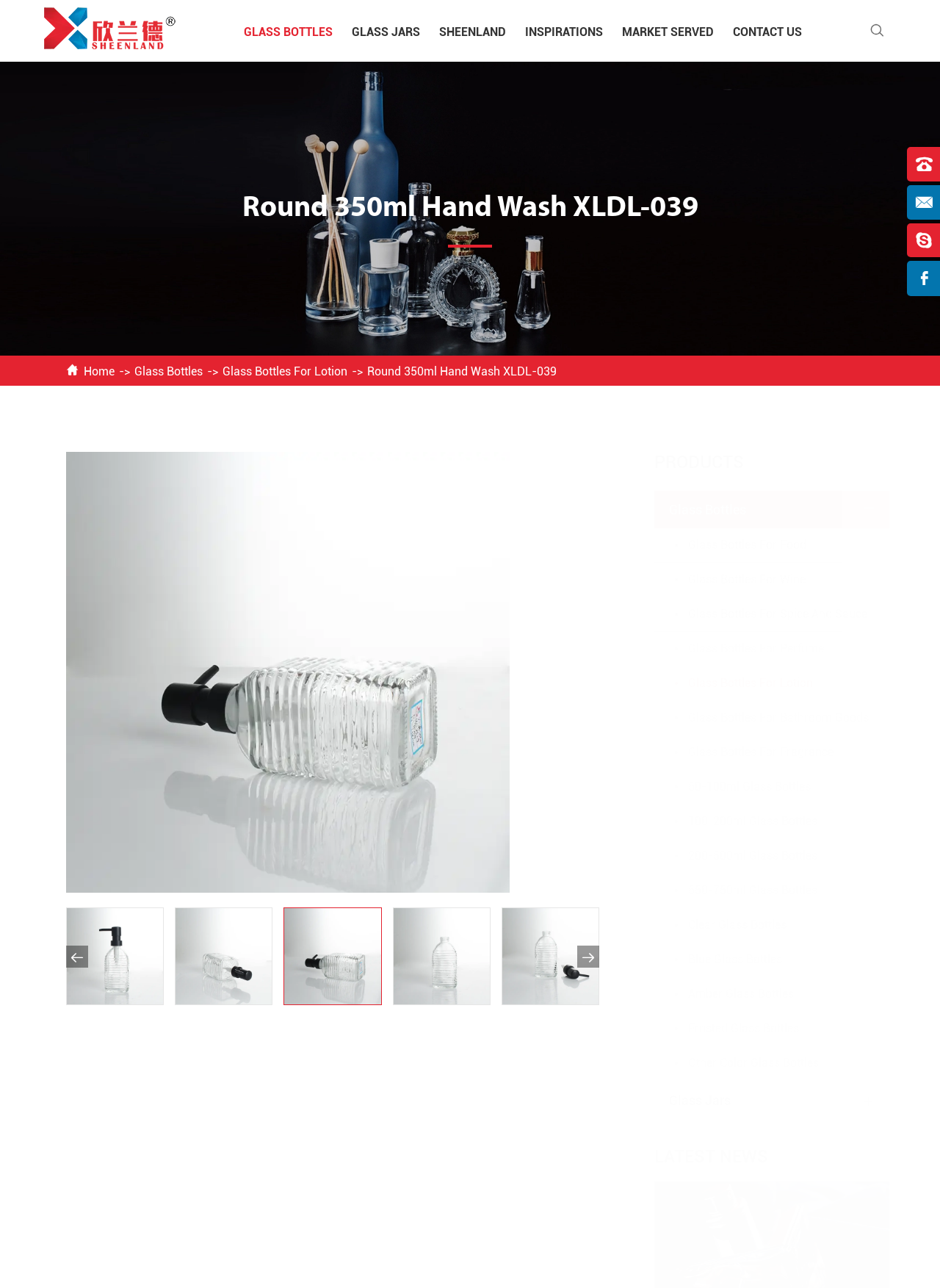Please identify the bounding box coordinates of the region to click in order to complete the task: "Click on the 'Comprehensive Guide to Azaleas: Growing, Identifying, Varieties, and Uses' link". The coordinates must be four float numbers between 0 and 1, specified as [left, top, right, bottom].

None